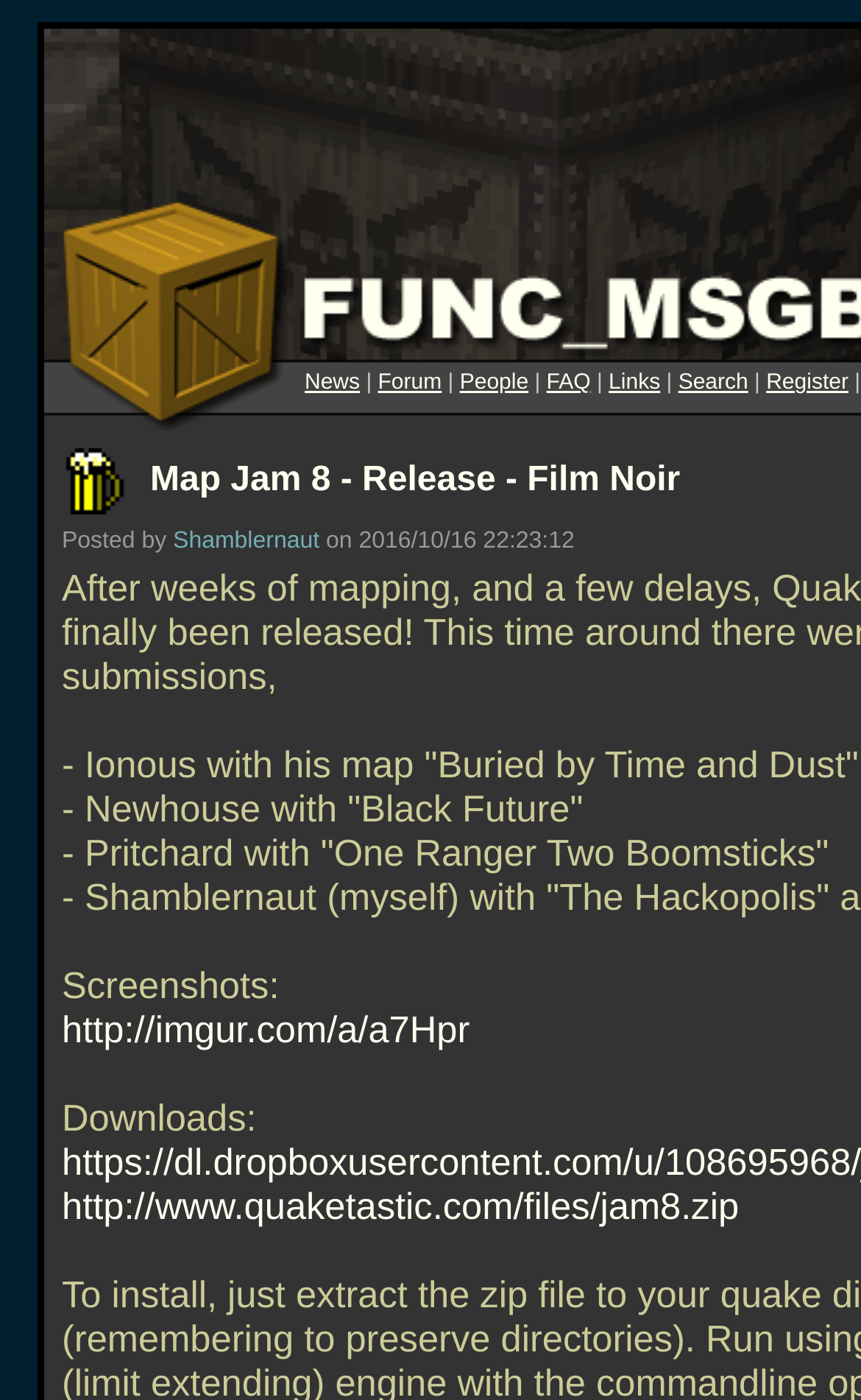Use a single word or phrase to answer the following:
What is the URL of the first download link?

http://www.quaketastic.com/files/jam8.zip